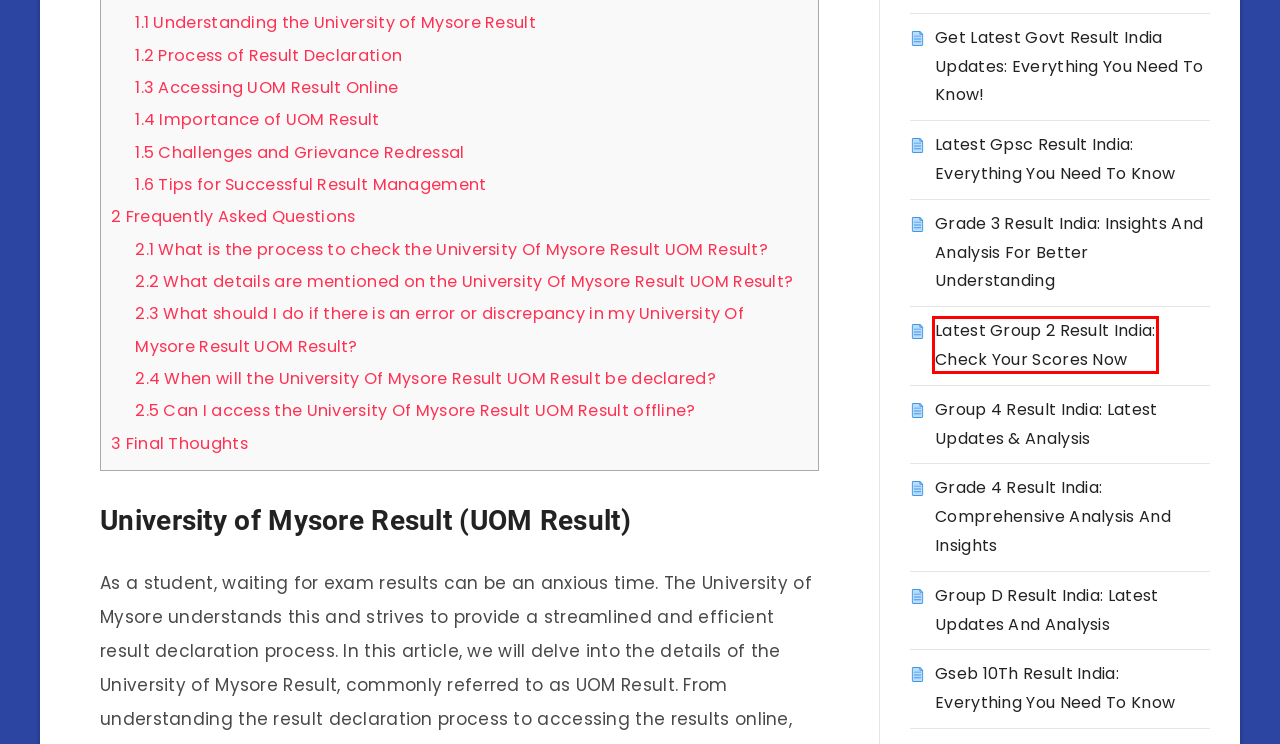Examine the screenshot of the webpage, which has a red bounding box around a UI element. Select the webpage description that best fits the new webpage after the element inside the red bounding box is clicked. Here are the choices:
A. Grade 3 Result India: Insights And Analysis For Better Understanding - University Result Today
B. Gseb 10Th Result India: Everything You Need To Know - University Result Today
C. Grade 4 Result India: Comprehensive Analysis And Insights - University Result Today
D. Latest Group 2 Result India: Check Your Scores Now - University Result Today
E. Group 4 Result India: Latest Updates & Analysis - University Result Today
F. Latest Gpsc Result India: Everything You Need To Know - University Result Today
G. Group D Result India: Latest Updates And Analysis - University Result Today
H. Get Latest Govt Result India Updates: Everything You Need To Know! - University Result Today

D